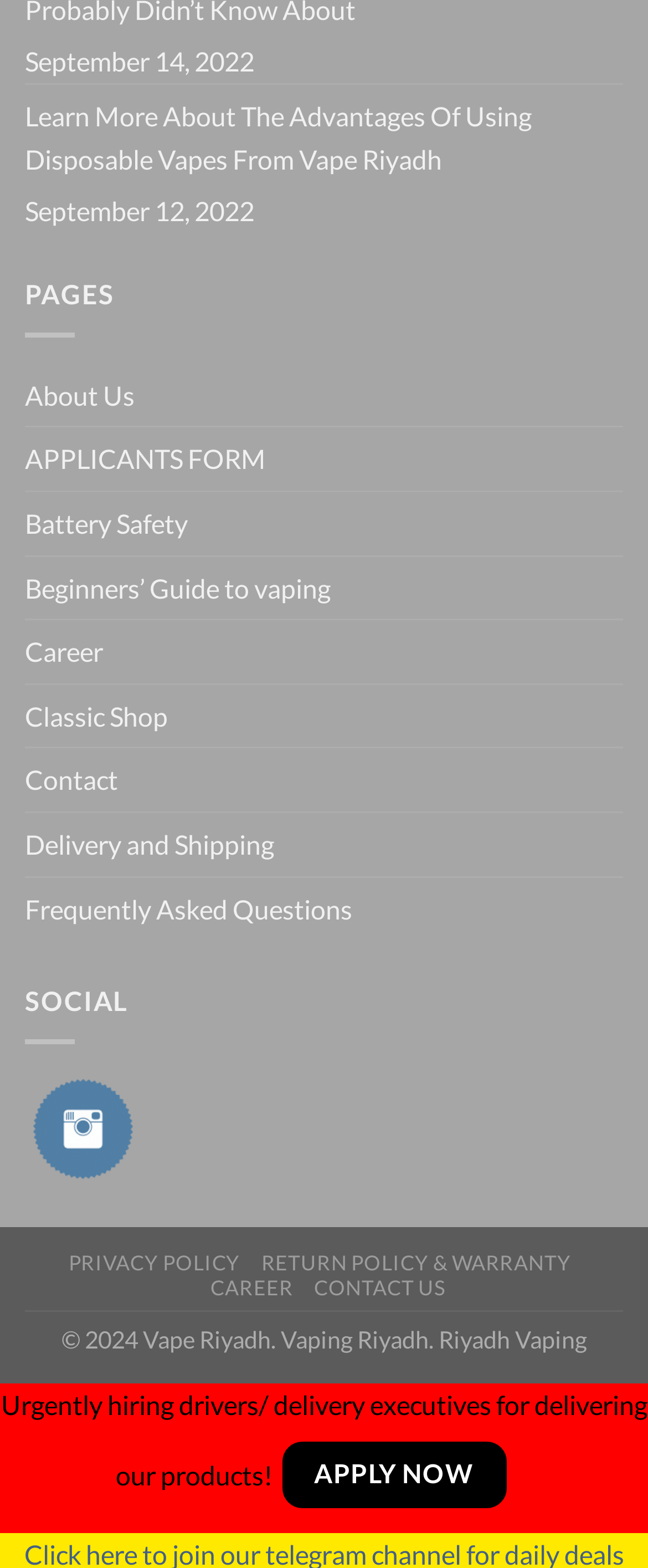Give a one-word or phrase response to the following question: How many social media links are there?

1